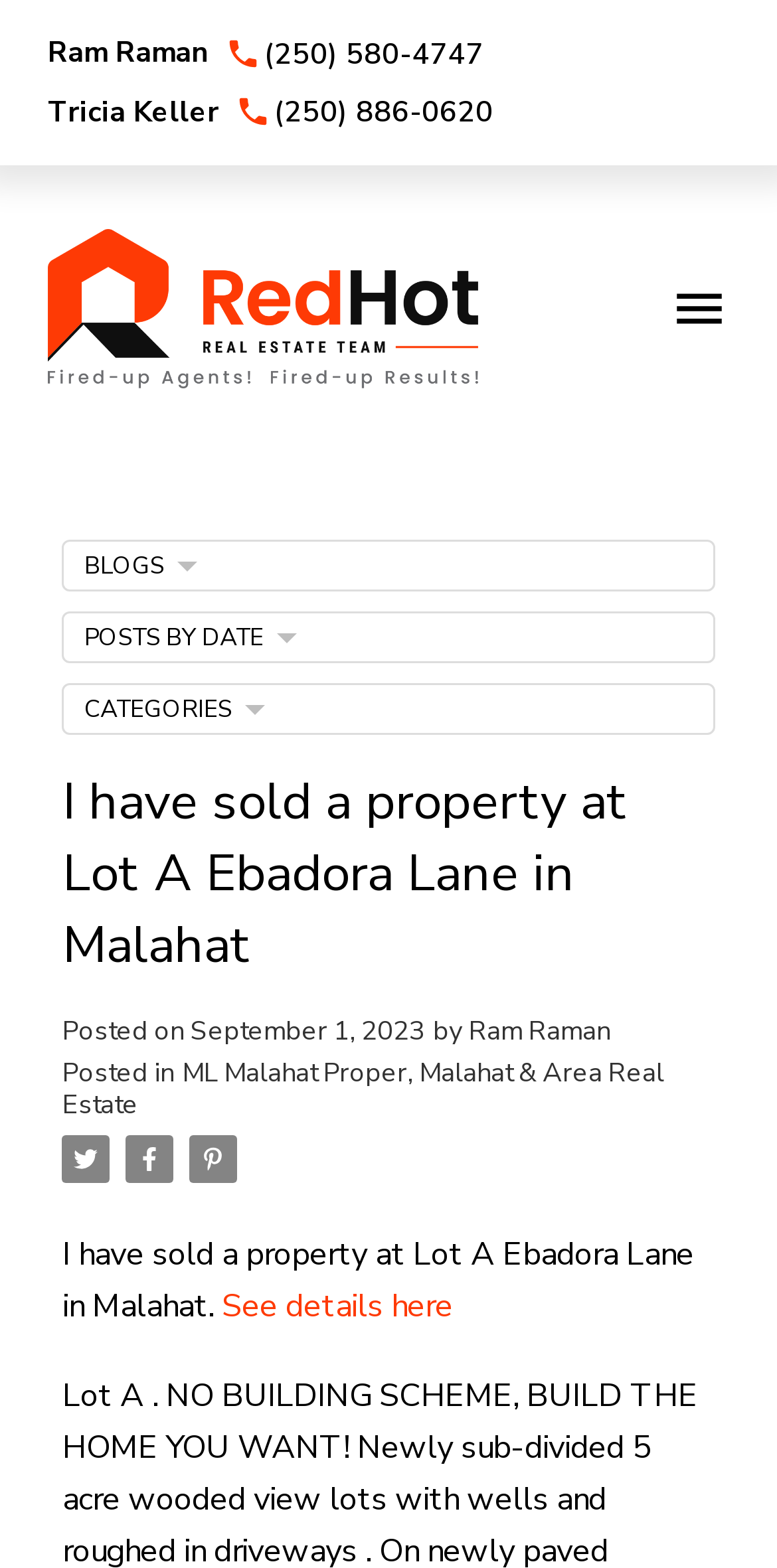Identify the bounding box coordinates for the UI element mentioned here: "alt="Red Carpet Marketing"". Provide the coordinates as four float values between 0 and 1, i.e., [left, top, right, bottom].

None